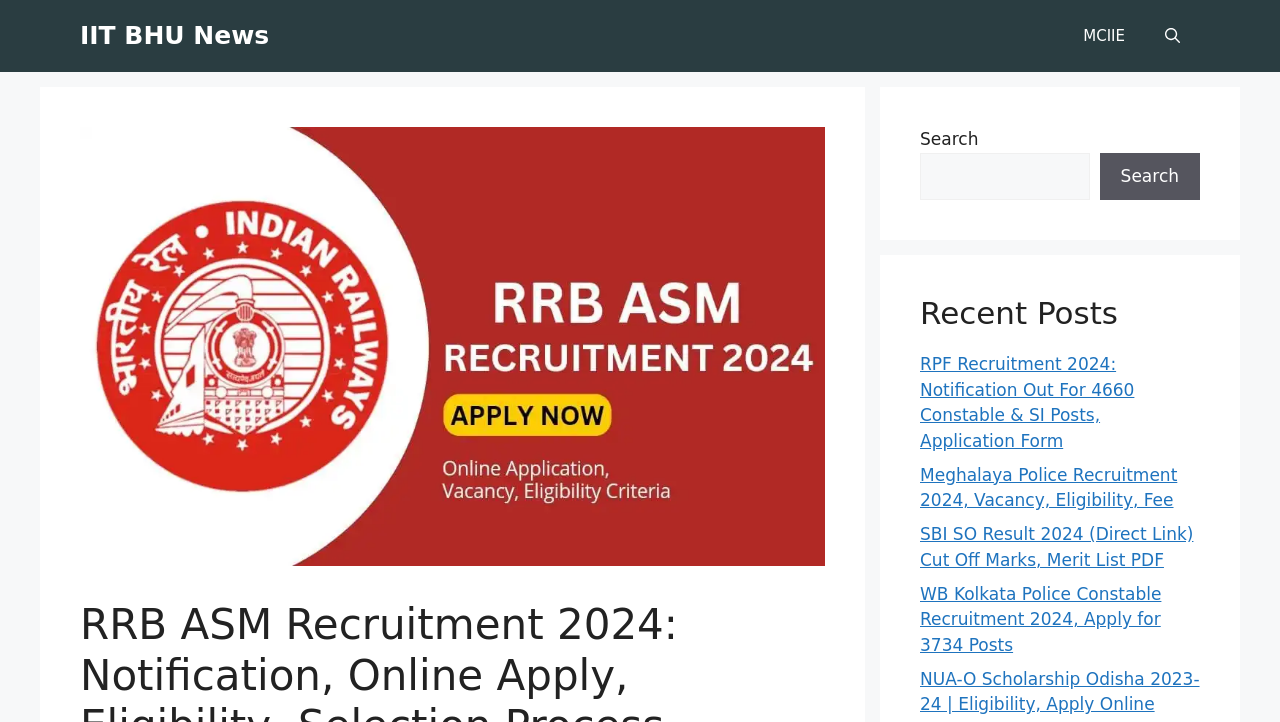Provide a short, one-word or phrase answer to the question below:
How many links are listed under Recent Posts?

4